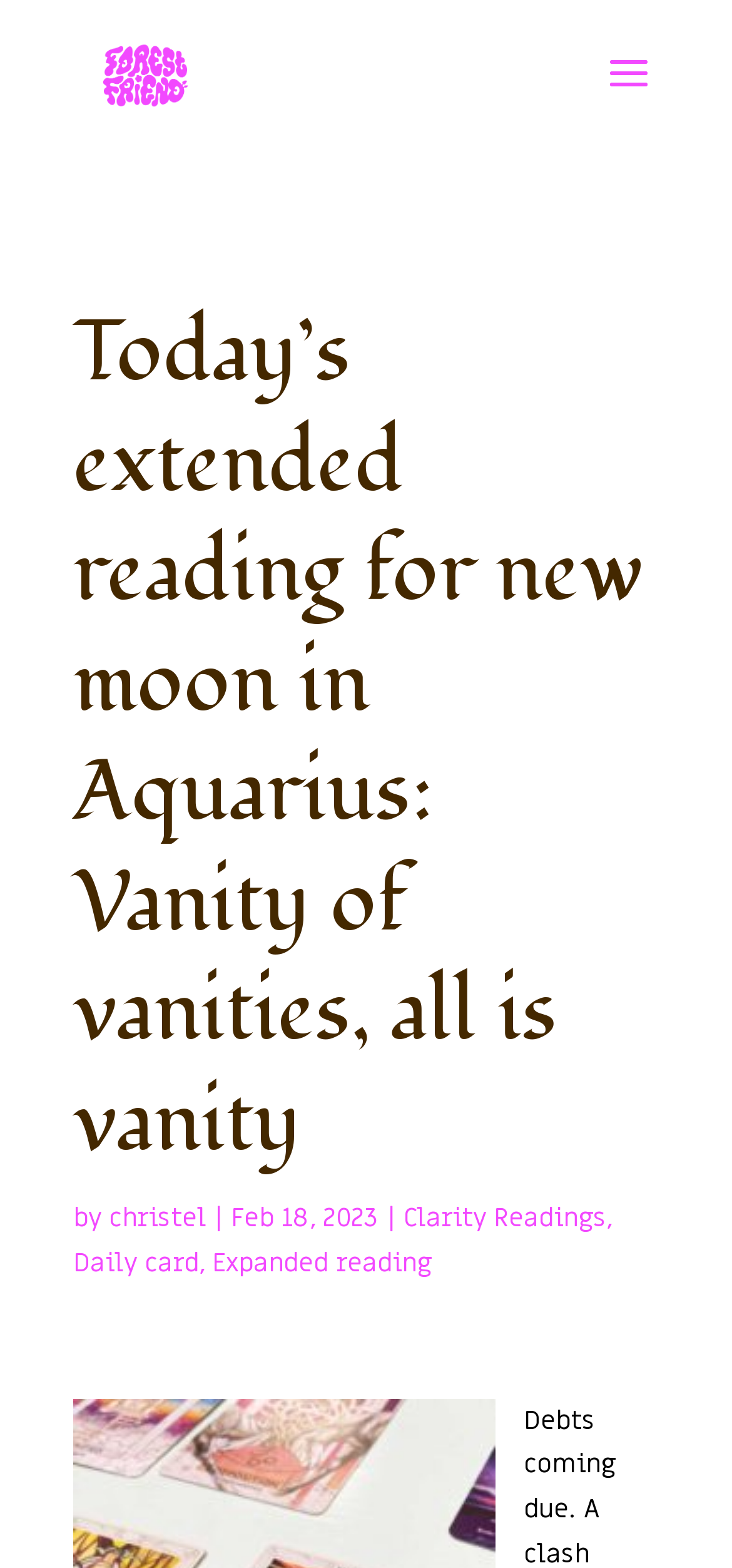Respond to the following question using a concise word or phrase: 
What is the author's name?

Christel